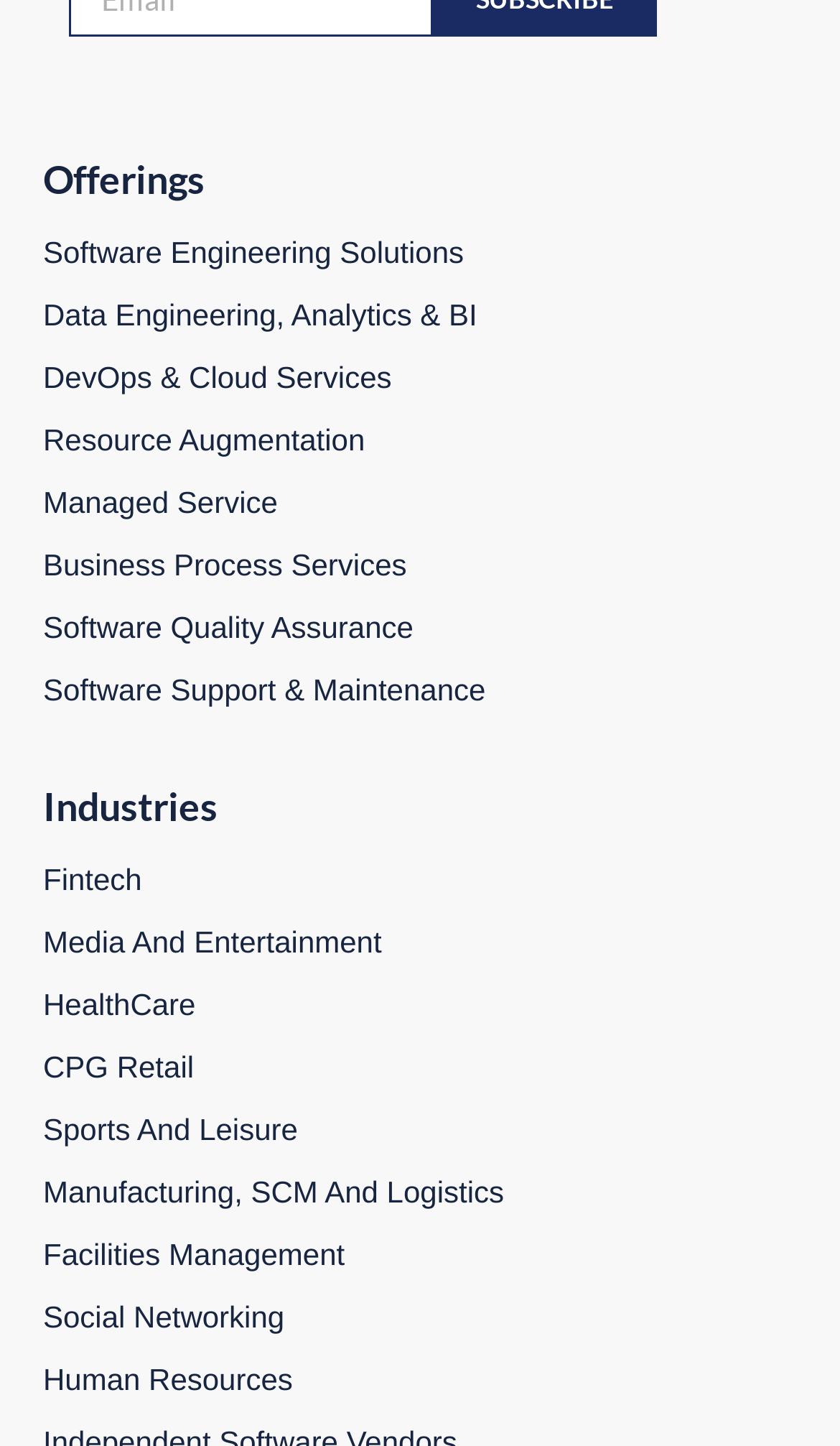Please find the bounding box for the UI element described by: "Software Support & Maintenance".

[0.051, 0.465, 0.578, 0.489]